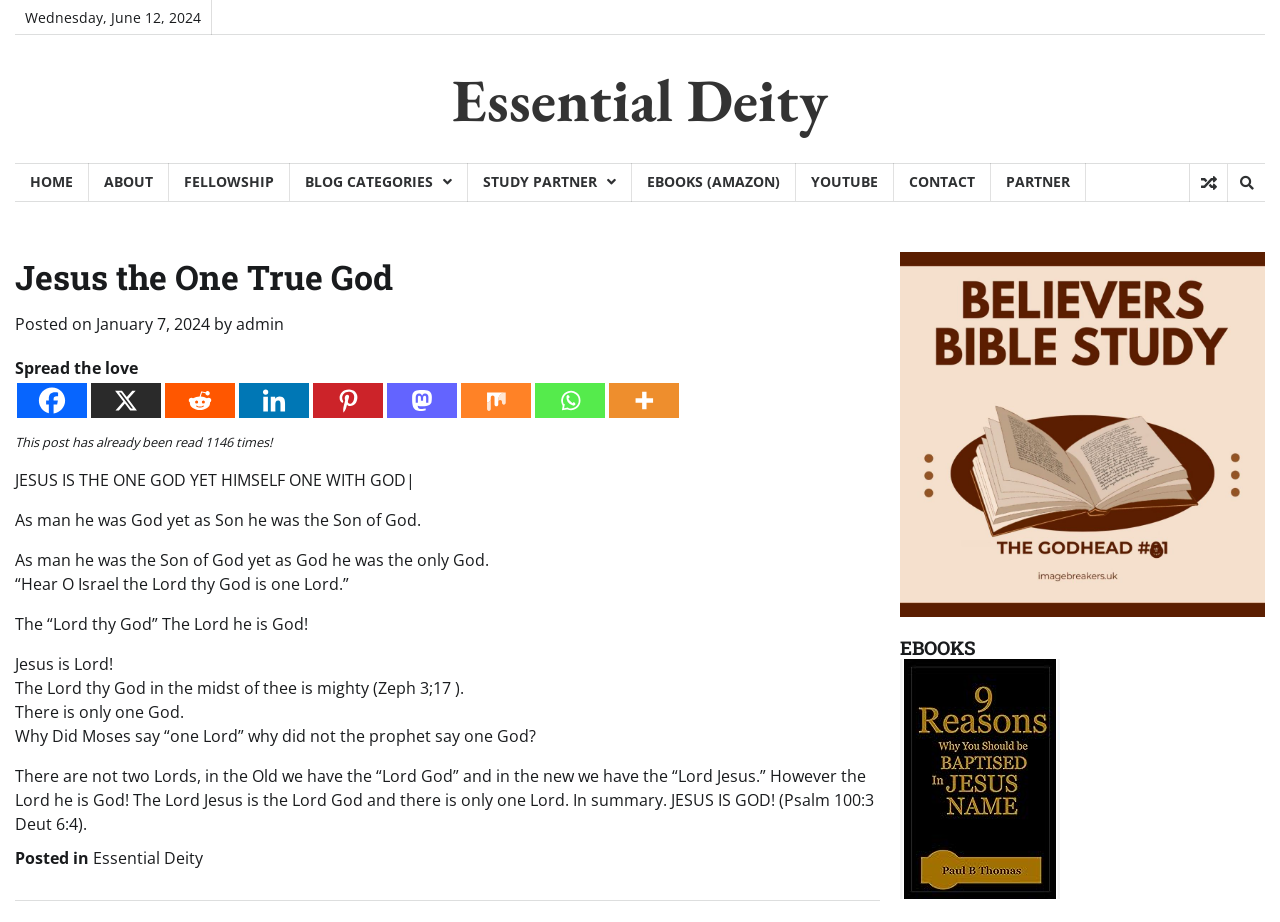Determine the bounding box coordinates of the UI element described below. Use the format (top-left x, top-left y, bottom-right x, bottom-right y) with floating point numbers between 0 and 1: January 7, 2024

[0.075, 0.34, 0.164, 0.364]